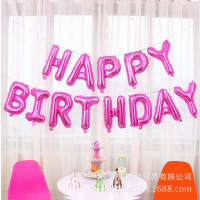Elaborate on the elements present in the image.

A vibrant and festive scene showcasing a "Happy Birthday" fishtail letter banner in a cheerful pink hue. This eye-catching decoration is designed to adorn birthday celebrations, adding a touch of elegance and joy to the occasion. The banner hangs gracefully against a backdrop of light, airy curtains, surrounded by a beautifully set table featuring a cake and drinks, perfect for a birthday party atmosphere. The image captures the essence of fun and celebration, making it an ideal choice for party decoration supplies.